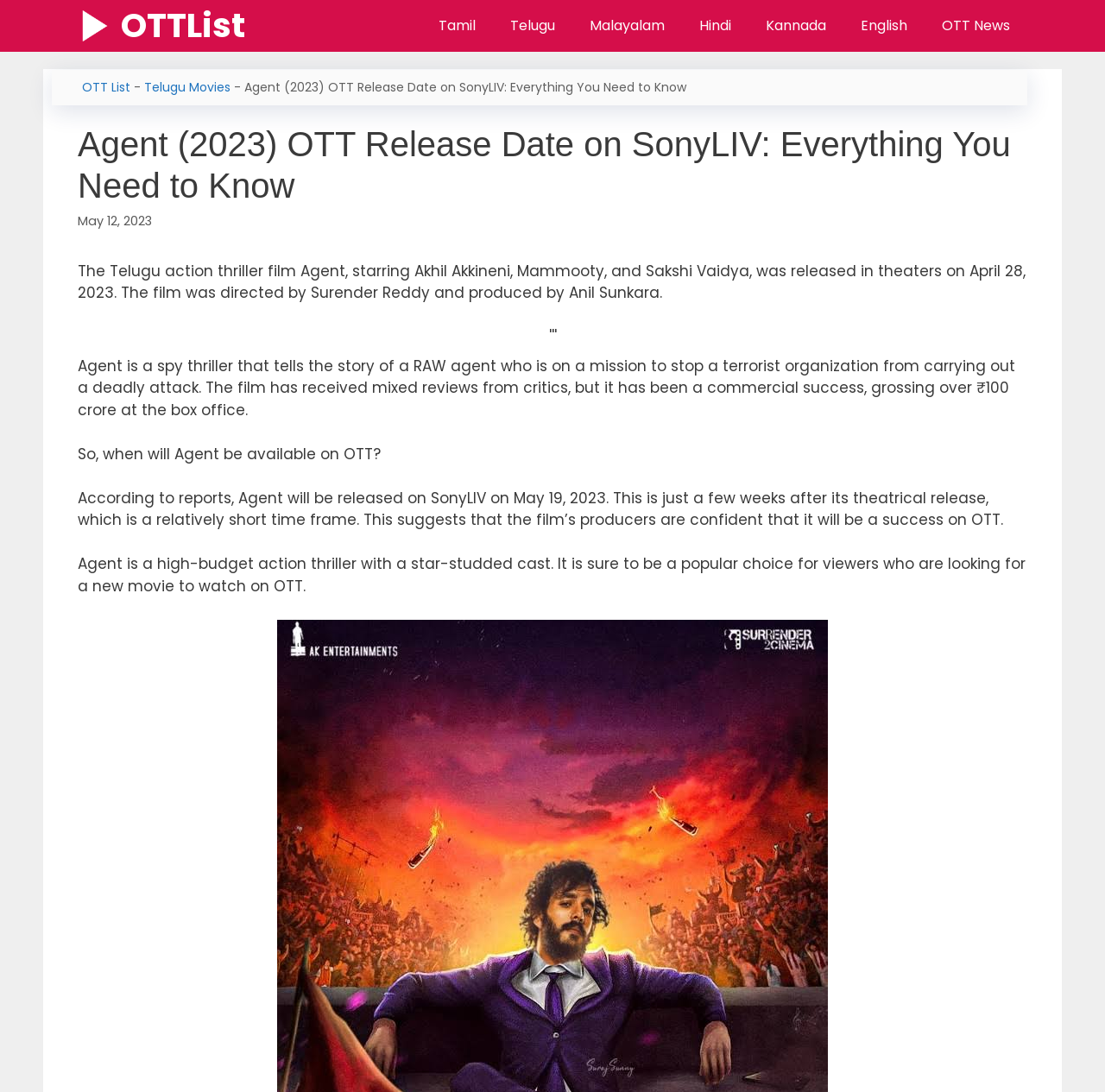Given the description May 2024, predict the bounding box coordinates of the UI element. Ensure the coordinates are in the format (top-left x, top-left y, bottom-right x, bottom-right y) and all values are between 0 and 1.

None